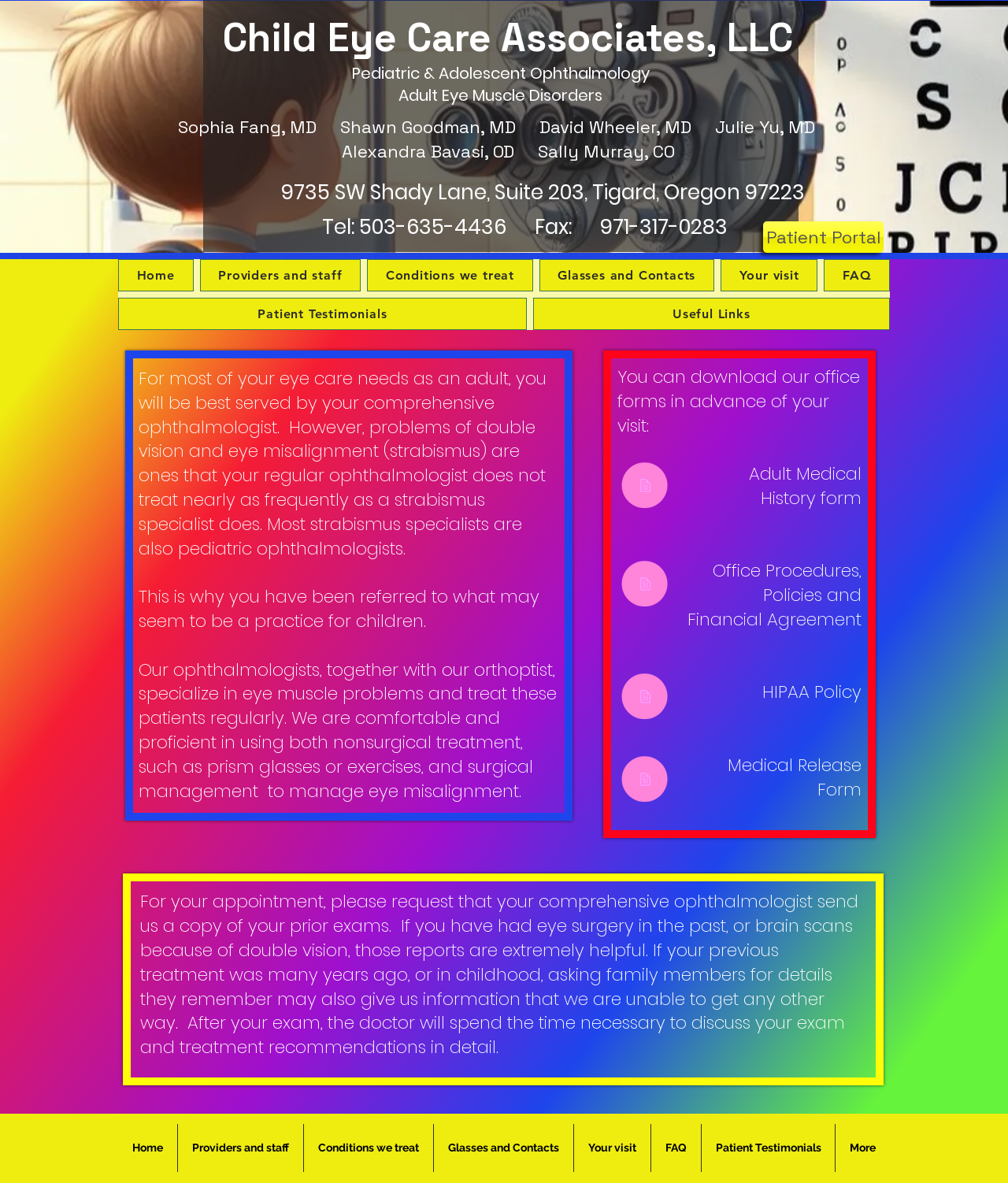What types of eye care services are provided?
Use the image to answer the question with a single word or phrase.

Pediatric & Adolescent Ophthalmology, Adult Eye Muscle Disorders